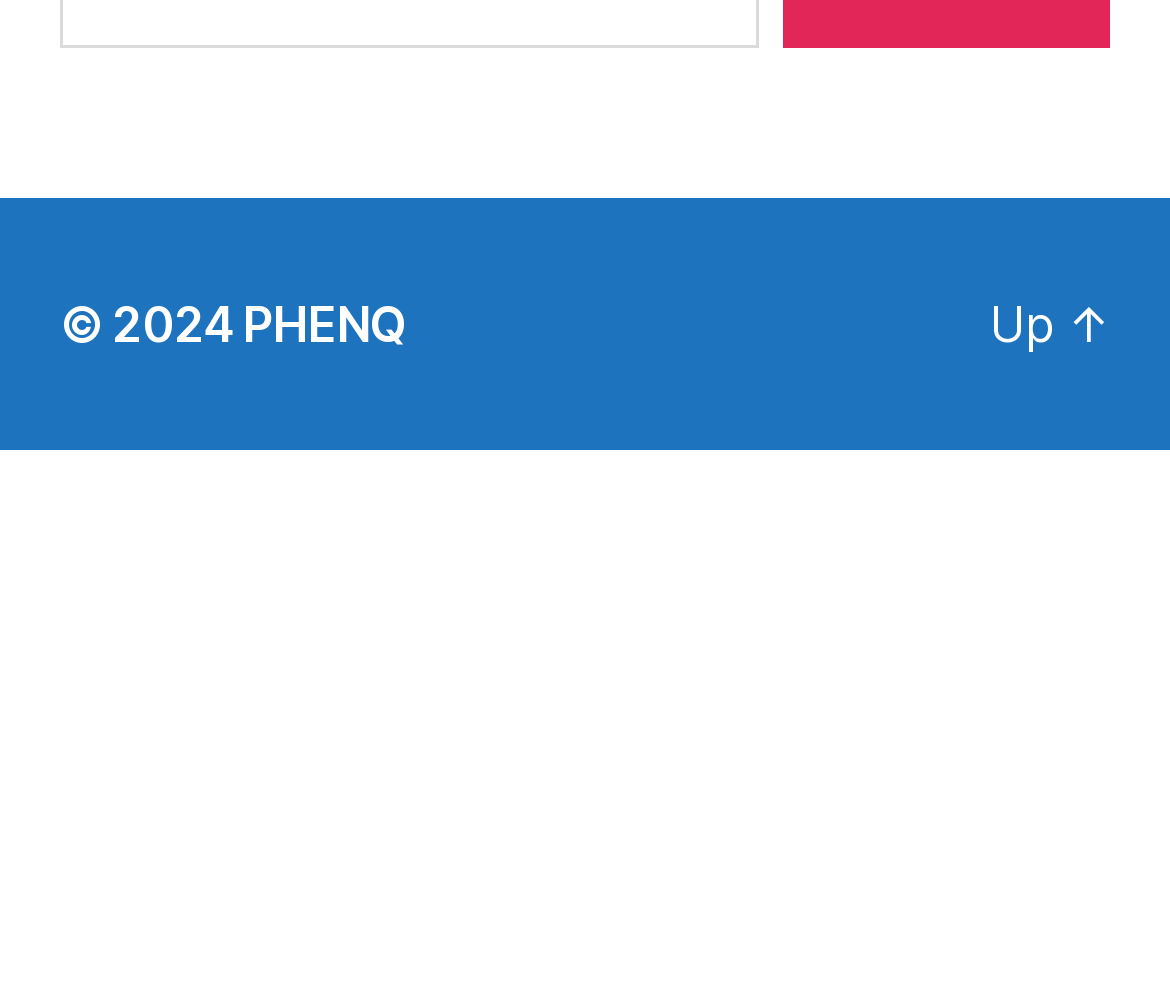Locate and provide the bounding box coordinates for the HTML element that matches this description: "title="Menu"".

None